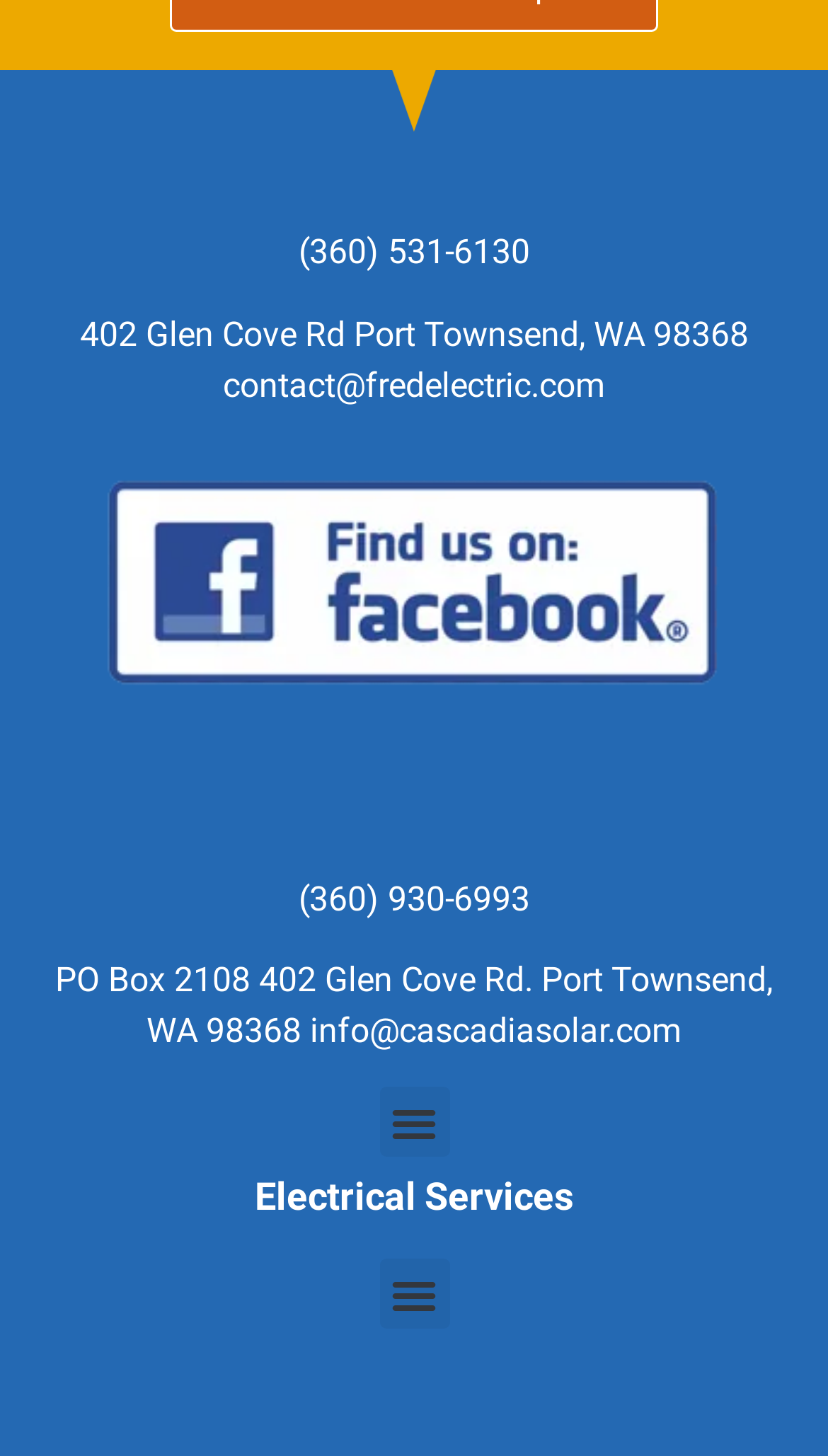What is the address?
Please answer the question as detailed as possible.

The address is located in the top section of the webpage, which is 402 Glen Cove Rd Port Townsend, WA 98368.